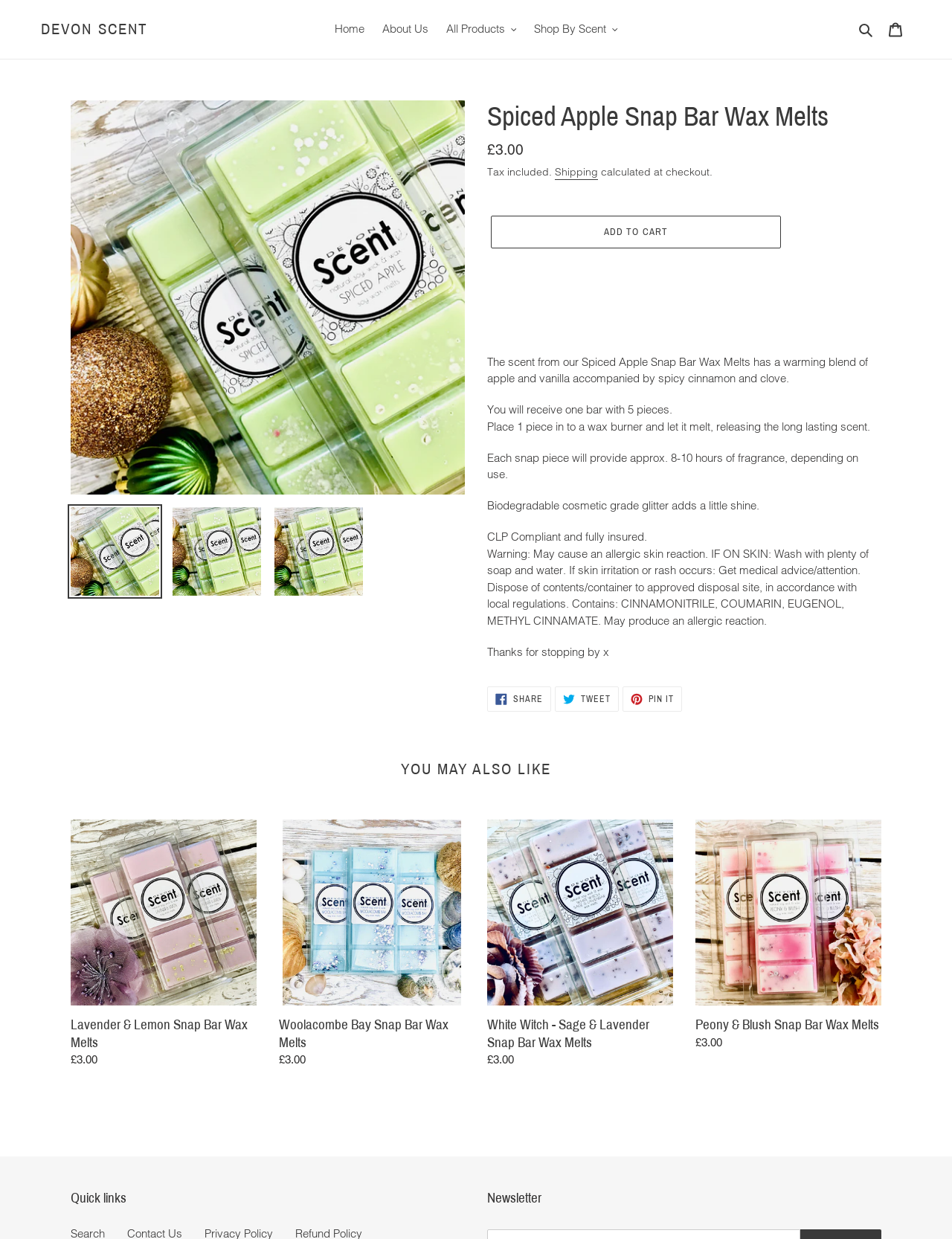Answer the question using only a single word or phrase: 
What is the warning associated with the product?

May cause allergic skin reaction